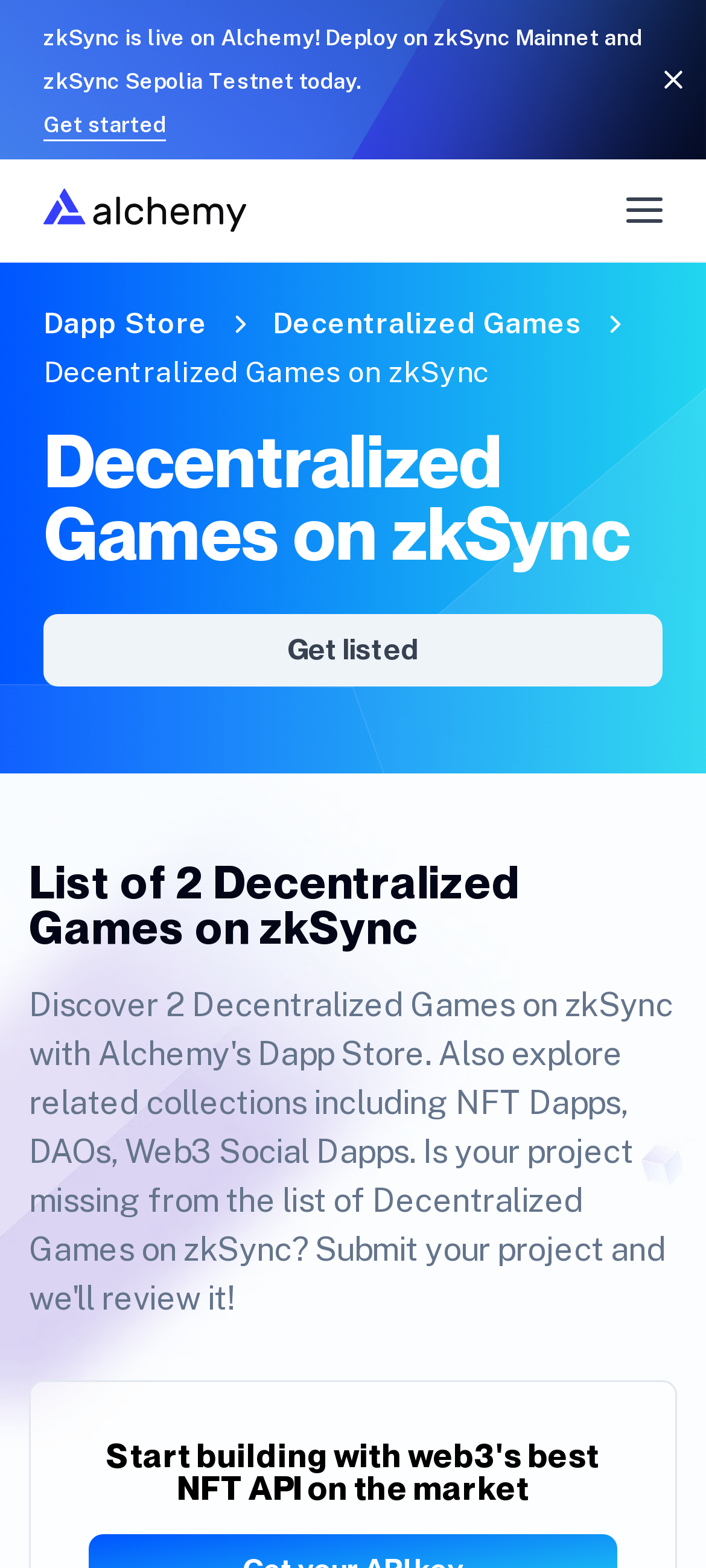How many decentralized games are listed?
Please respond to the question with a detailed and informative answer.

I counted the number of decentralized games listed on the webpage, which is 2, as indicated by the heading 'List of 2 Decentralized Games on zkSync'.